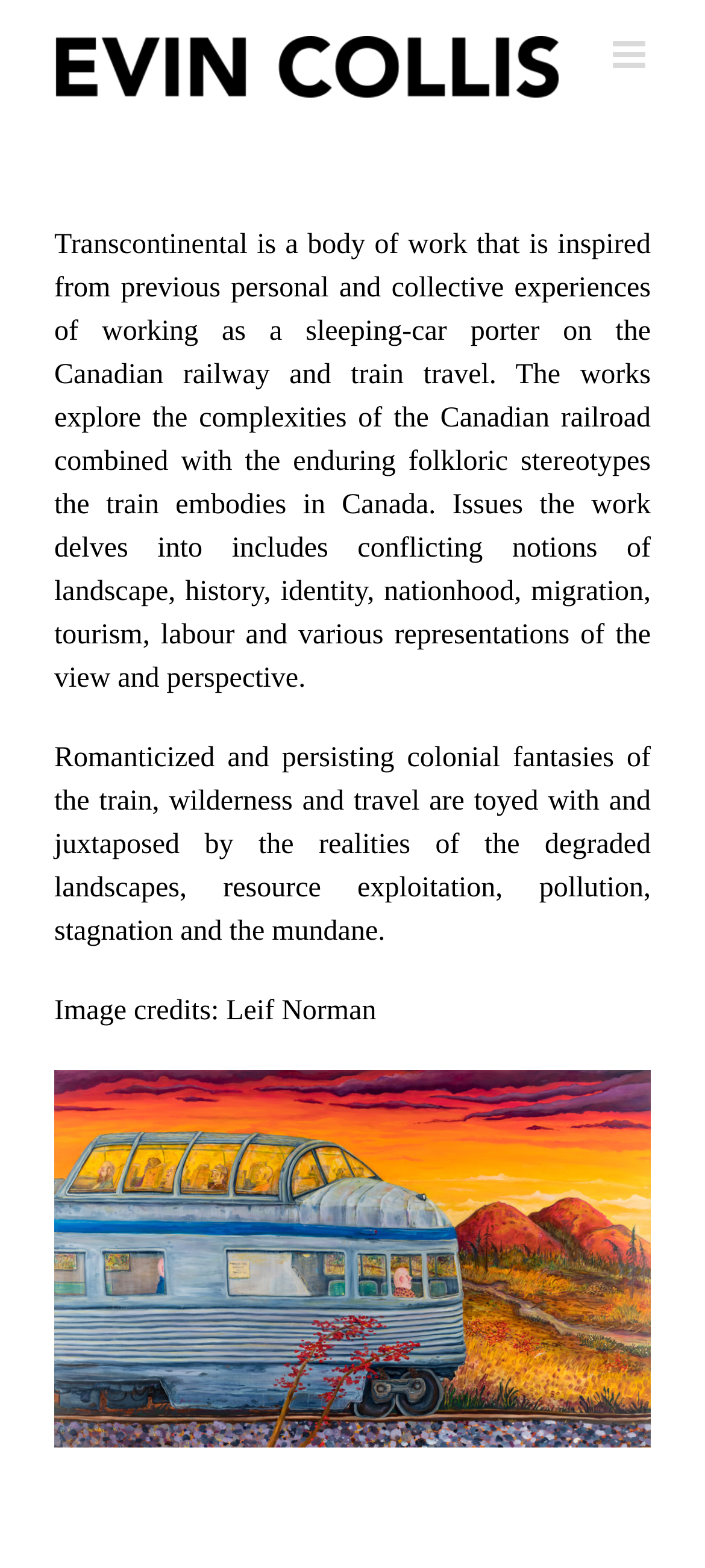What is the format of the work?
Please answer the question as detailed as possible based on the image.

The webpage contains both images and text, which suggests that the format of the work is a combination of visual and textual elements.